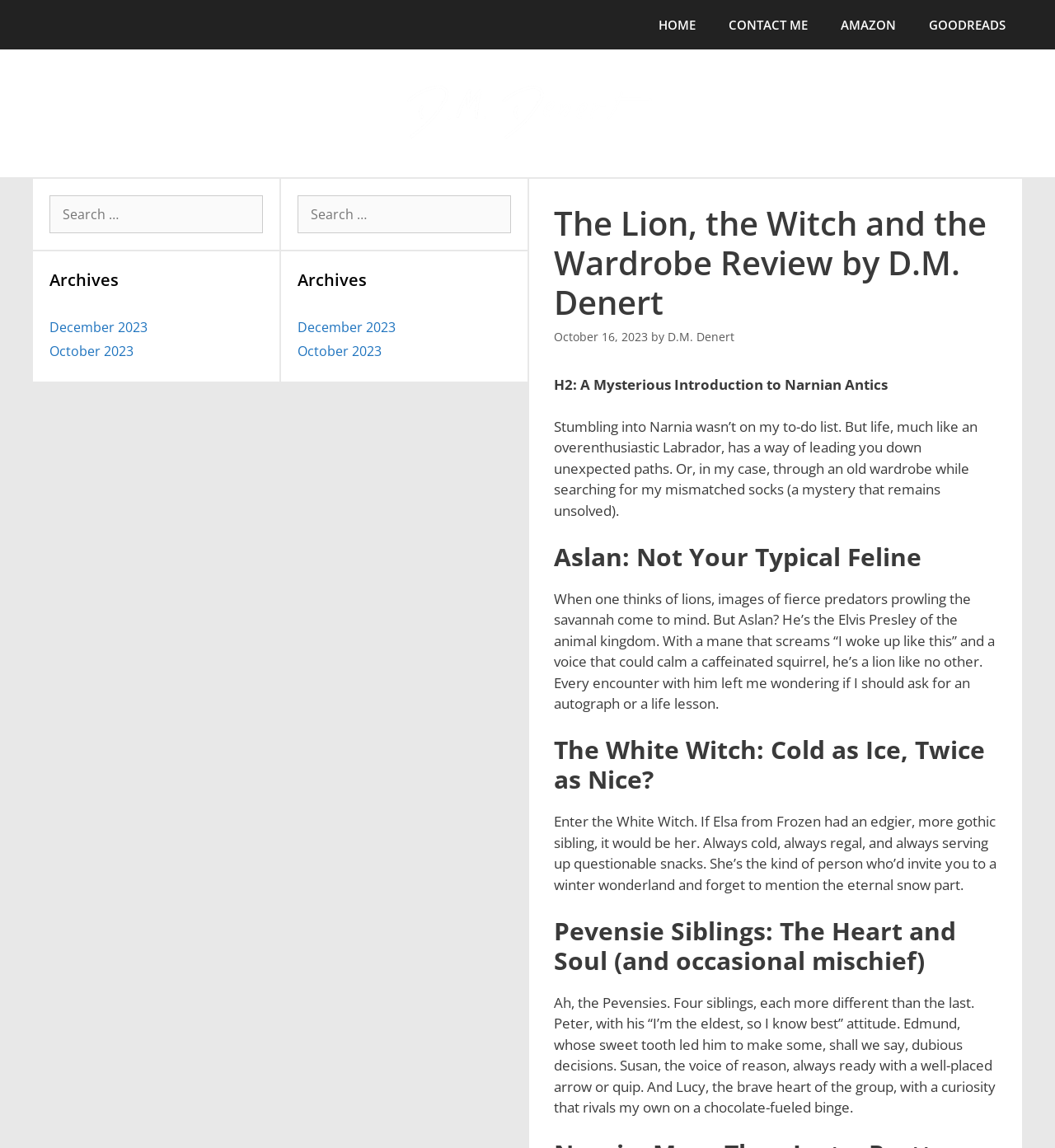Can you find the bounding box coordinates for the element to click on to achieve the instruction: "Click HOME"?

[0.609, 0.0, 0.675, 0.043]